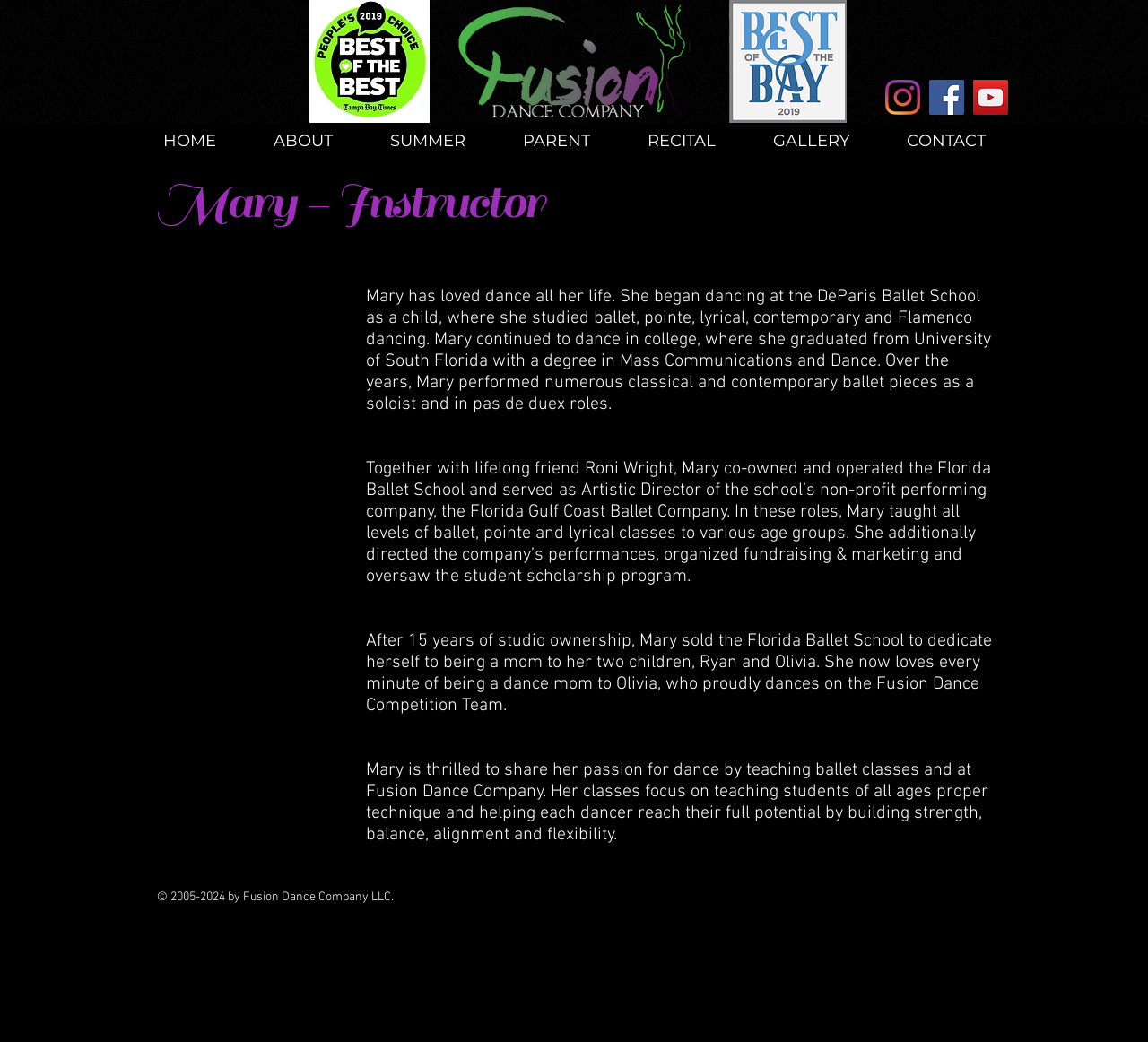Using a single word or phrase, answer the following question: 
What is the purpose of Mary's classes?

Teaching proper technique